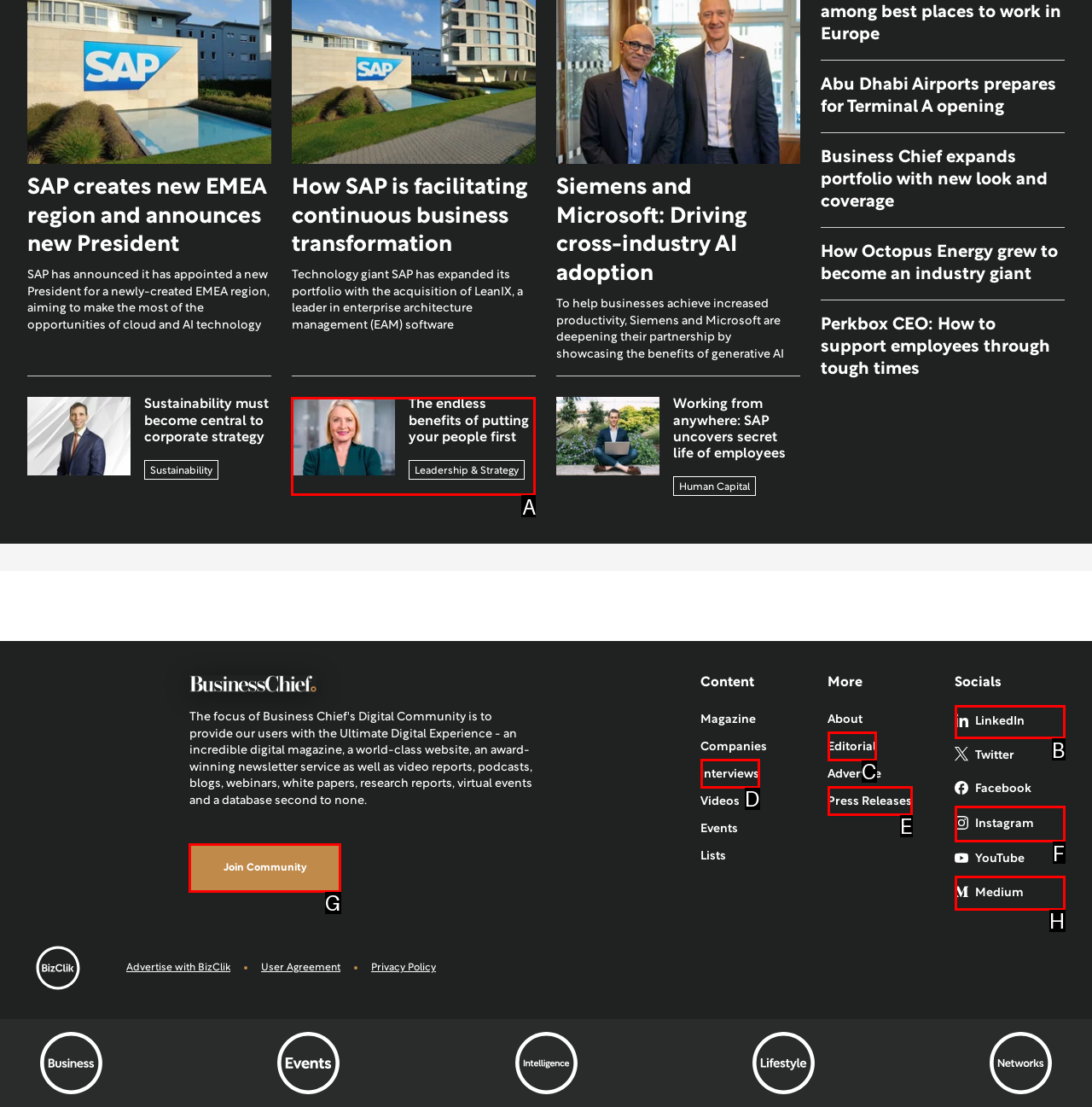Indicate the HTML element that should be clicked to perform the task: Click the 'Join Community' button Reply with the letter corresponding to the chosen option.

G